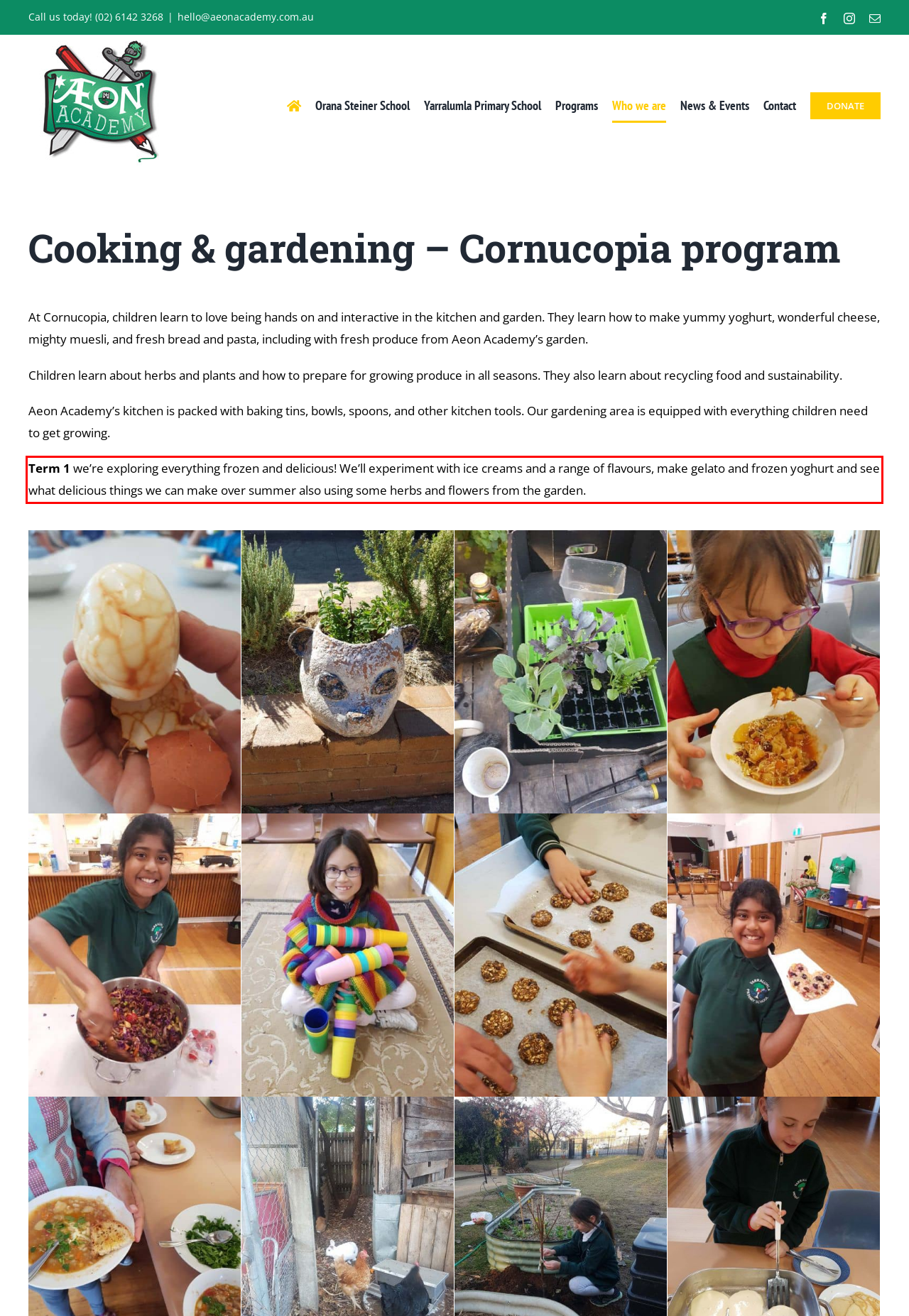Inspect the webpage screenshot that has a red bounding box and use OCR technology to read and display the text inside the red bounding box.

Term 1 we’re exploring everything frozen and delicious! We’ll experiment with ice creams and a range of flavours, make gelato and frozen yoghurt and see what delicious things we can make over summer also using some herbs and flowers from the garden.